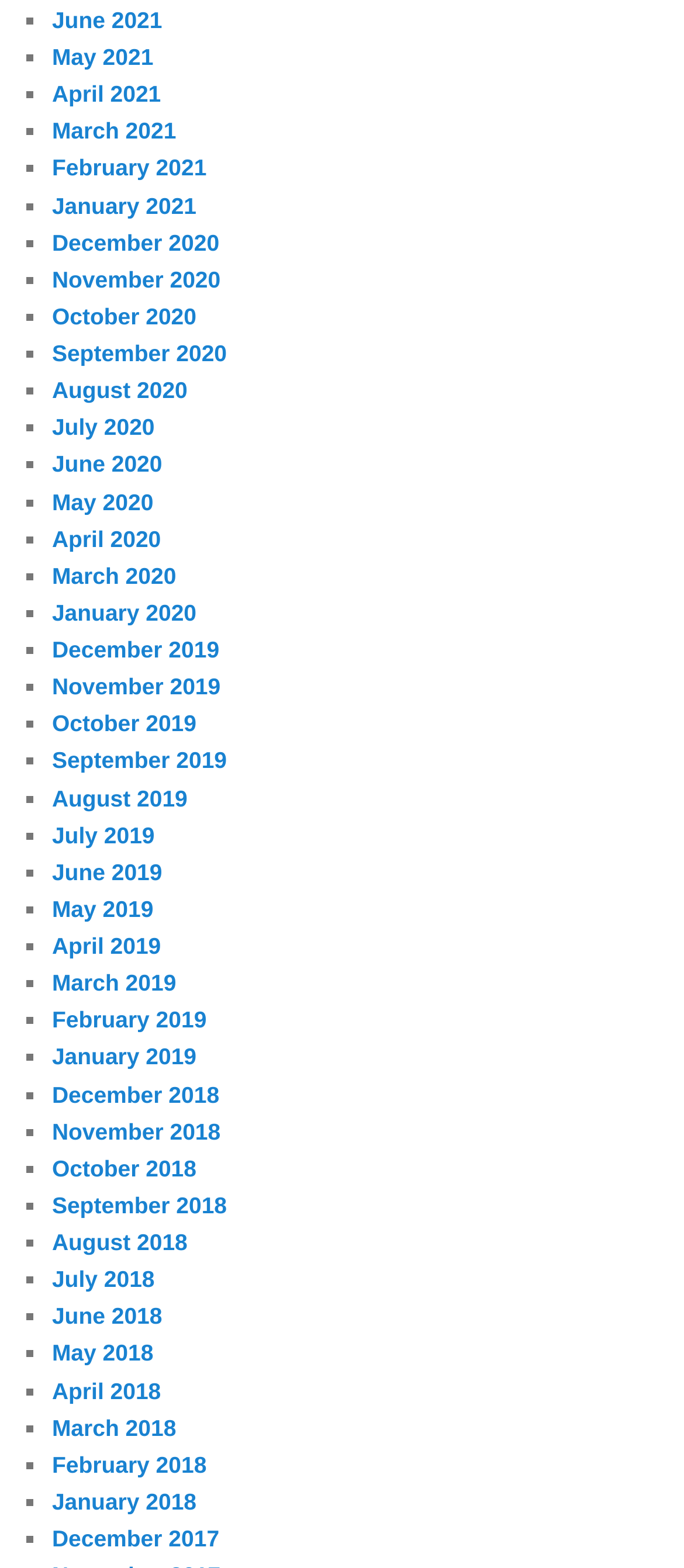Please identify the bounding box coordinates of the element on the webpage that should be clicked to follow this instruction: "Click on June 2021". The bounding box coordinates should be given as four float numbers between 0 and 1, formatted as [left, top, right, bottom].

[0.076, 0.004, 0.237, 0.021]